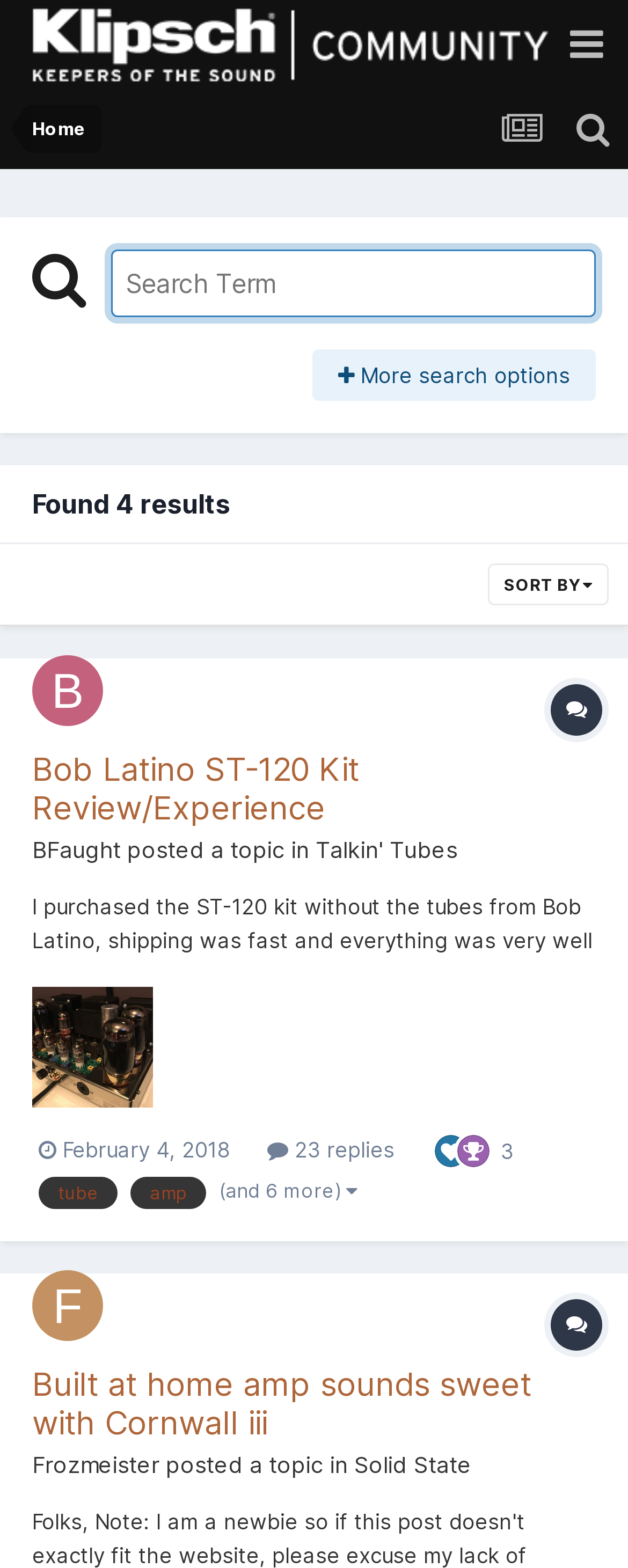What is the topic of the first search result?
Using the image as a reference, answer with just one word or a short phrase.

Bob Latino ST-120 Kit Review/Experience